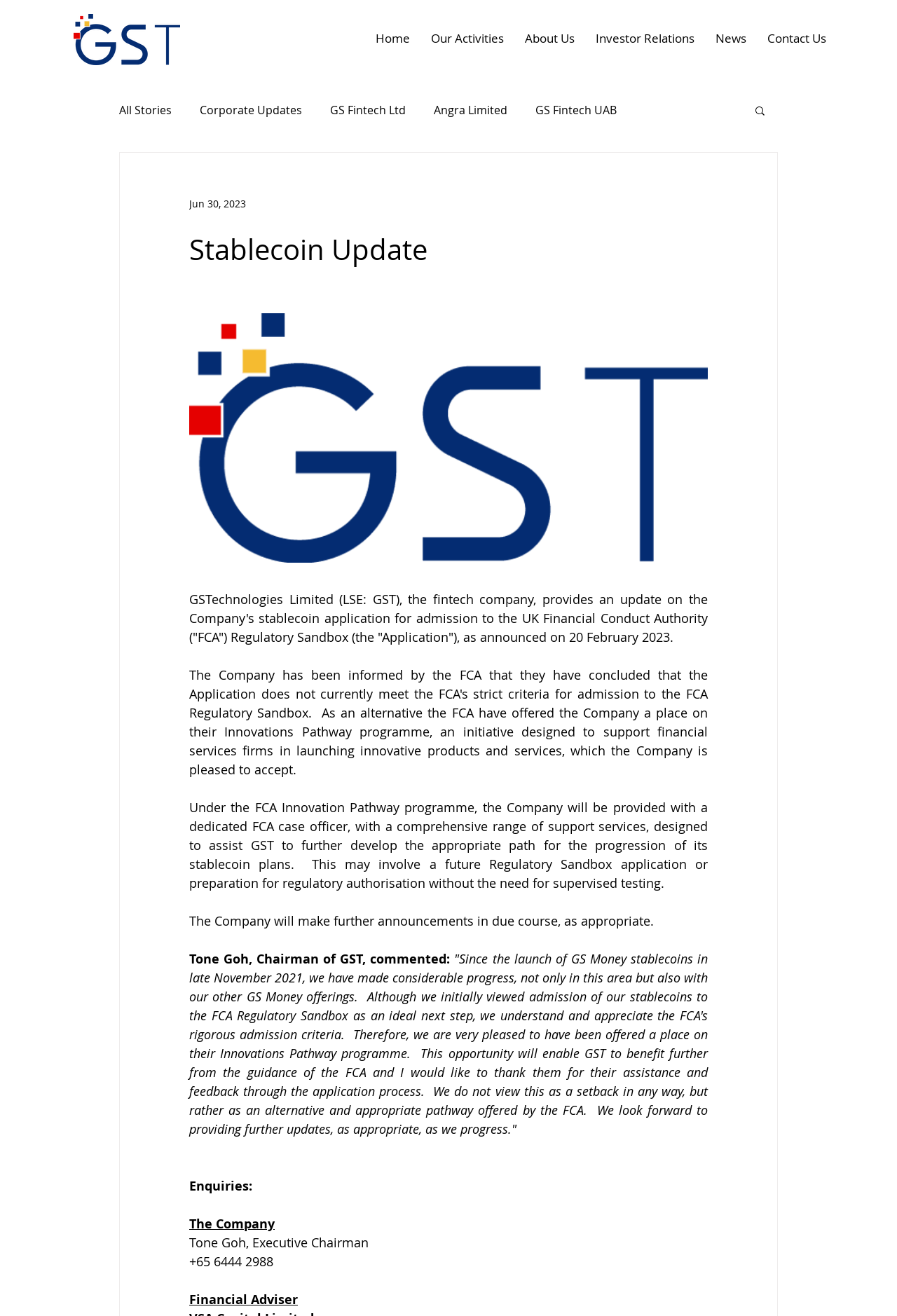Highlight the bounding box coordinates of the element that should be clicked to carry out the following instruction: "View All Stories". The coordinates must be given as four float numbers ranging from 0 to 1, i.e., [left, top, right, bottom].

[0.133, 0.078, 0.191, 0.089]